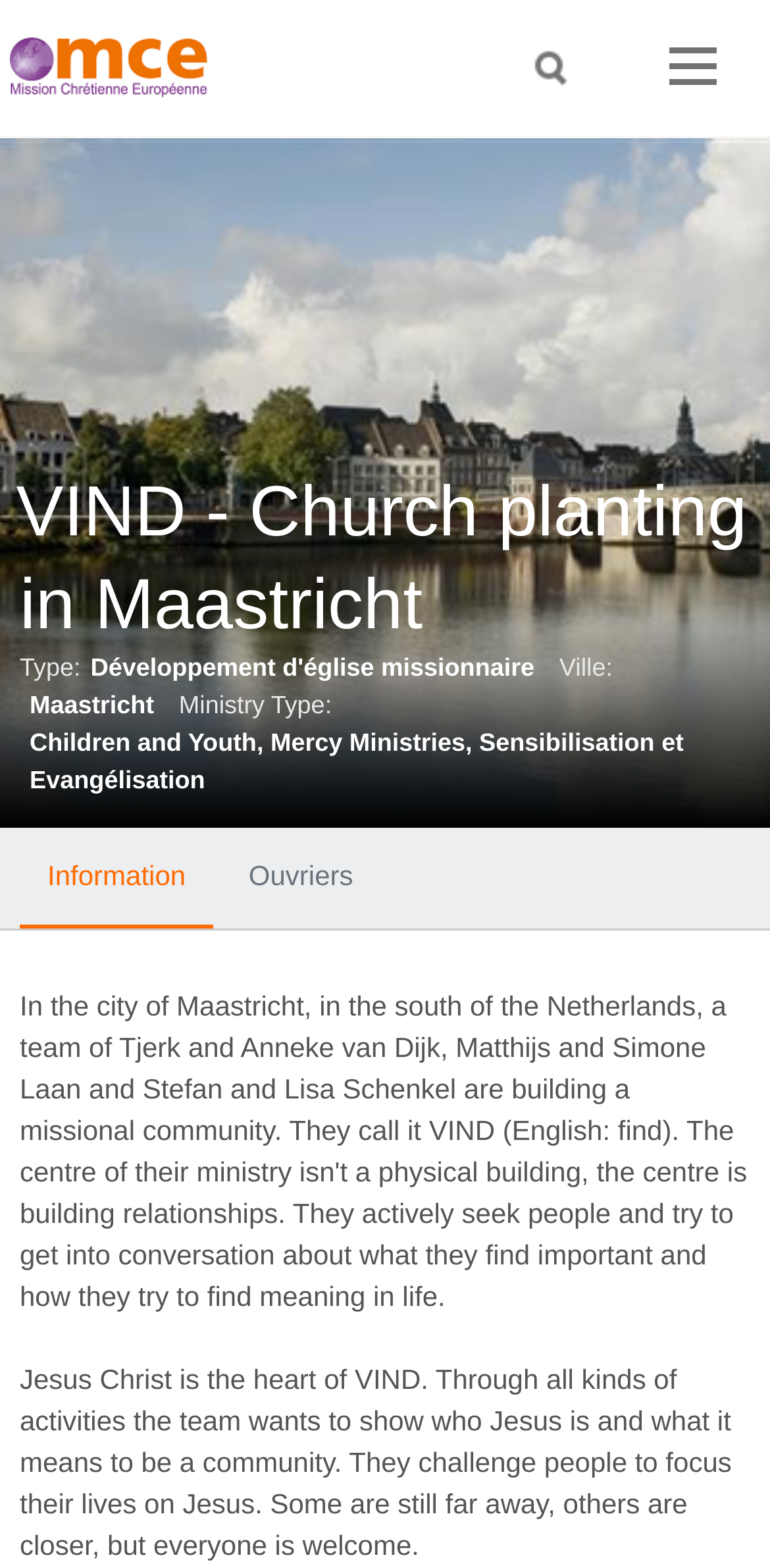Please find the bounding box for the UI component described as follows: "parent_node: MENU title="Retour page d'accueil"".

[0.026, 0.016, 0.282, 0.068]